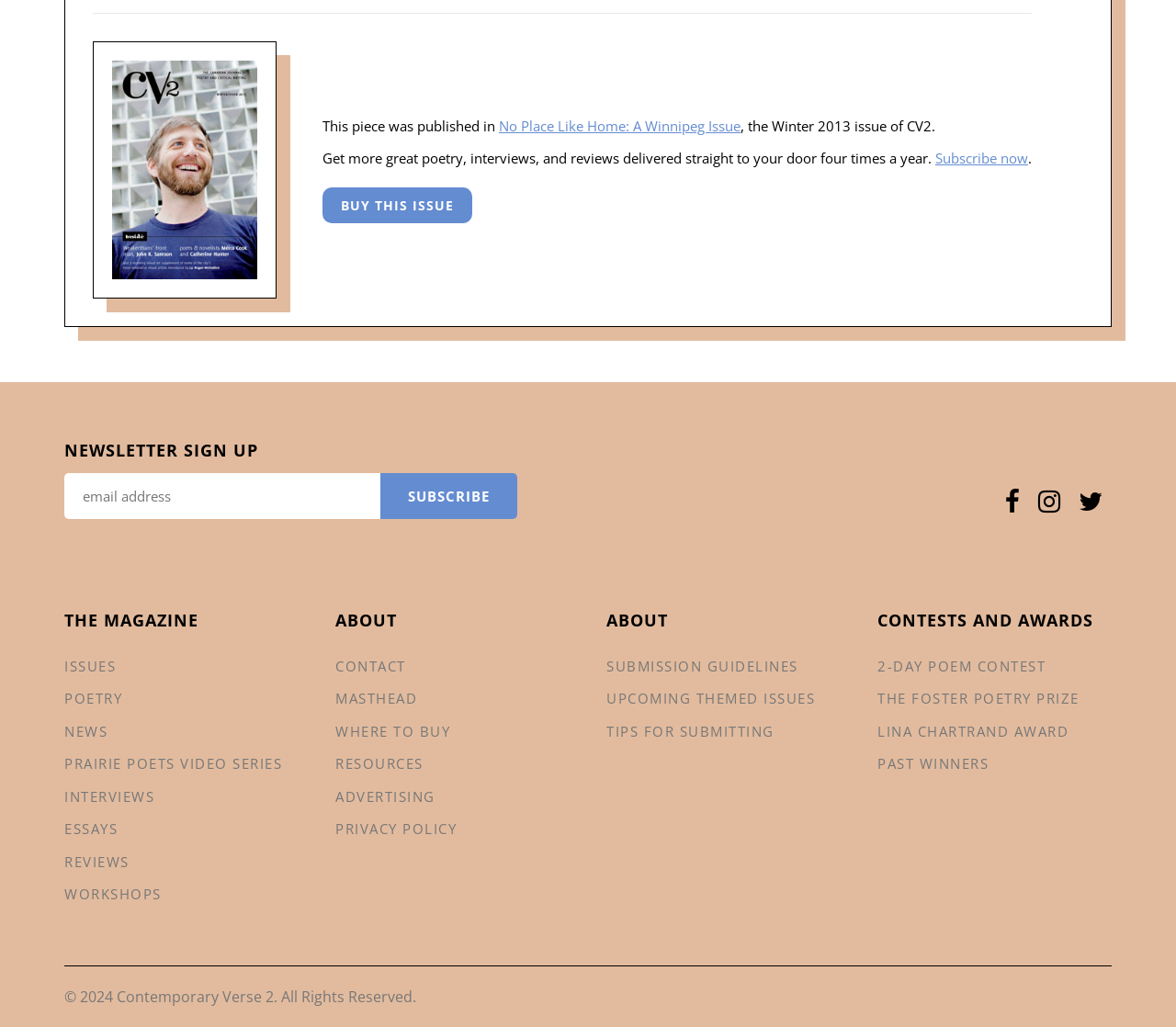What is the name of the issue being promoted?
Answer the question with a detailed explanation, including all necessary information.

I found the name of the issue being promoted by looking at the text 'This piece was published in No Place Like Home: A Winnipeg Issue, the Winter 2013 issue of CV2.'